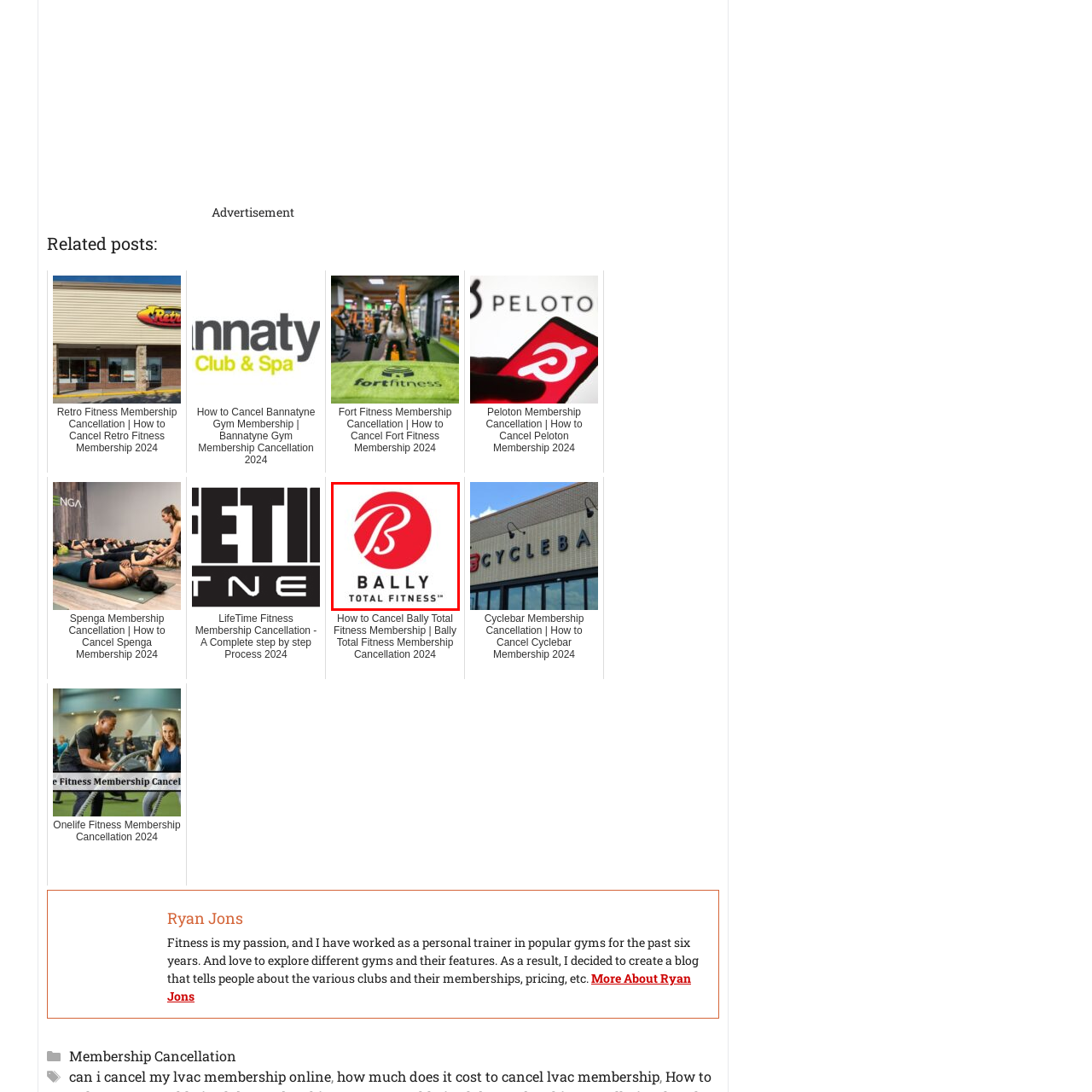Provide a thorough caption for the image that is surrounded by the red boundary.

The image features the logo of Bally Total Fitness, prominently displayed in a circular design. The logo consists of a bold, stylized letter "B" in white against a vibrant red background, symbolizing energy and vitality. Below the "B," the words "BALLY" are written in a strong, modern font, while "TOTAL FITNESS" is displayed in a smaller size, emphasizing the brand's focus on comprehensive fitness solutions. This logo is commonly associated with their services and facilities aimed at promoting health and fitness, reflecting the brand's commitment to helping individuals achieve their fitness goals.